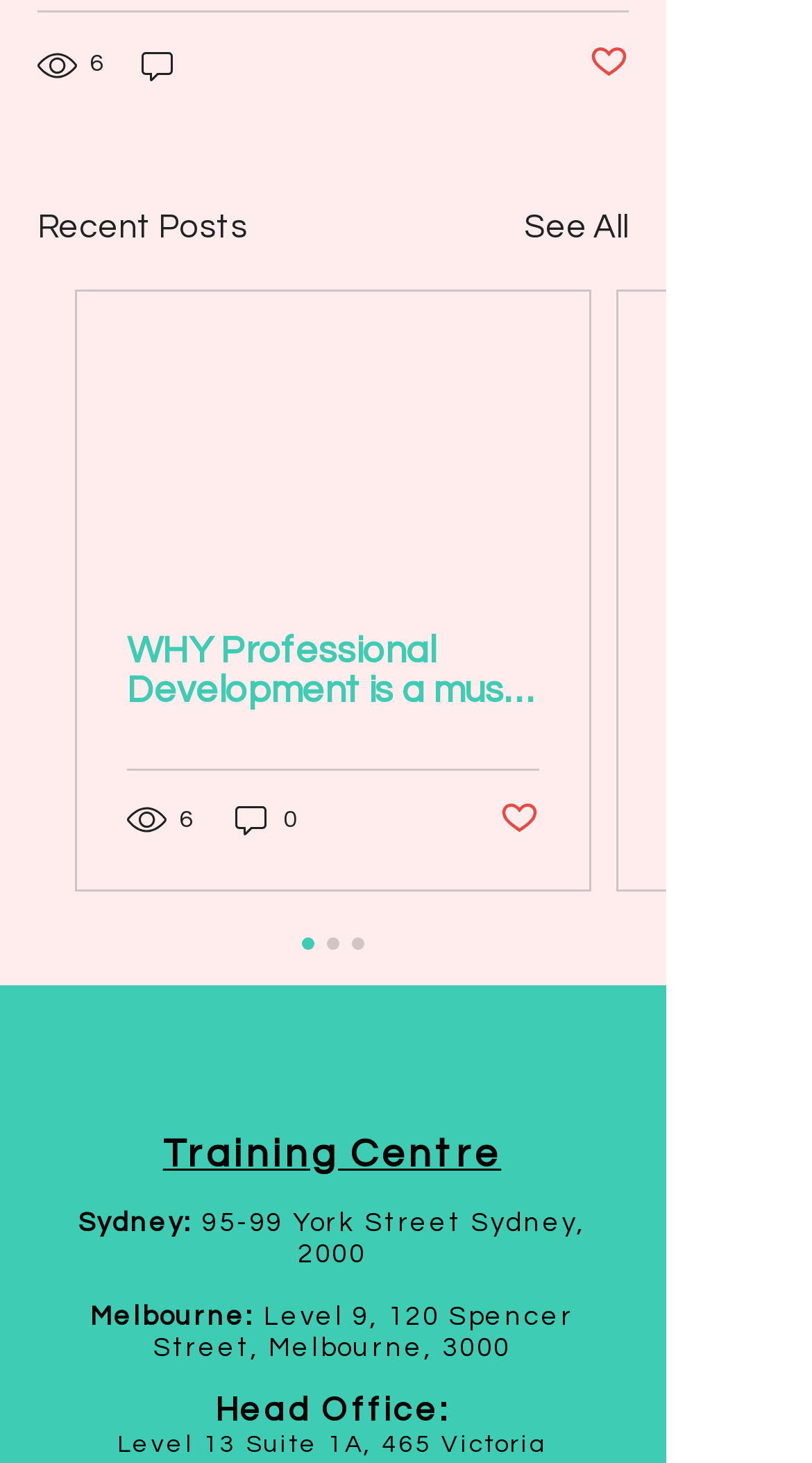Provide the bounding box coordinates for the UI element described in this sentence: "See All". The coordinates should be four float values between 0 and 1, i.e., [left, top, right, bottom].

[0.646, 0.138, 0.774, 0.172]